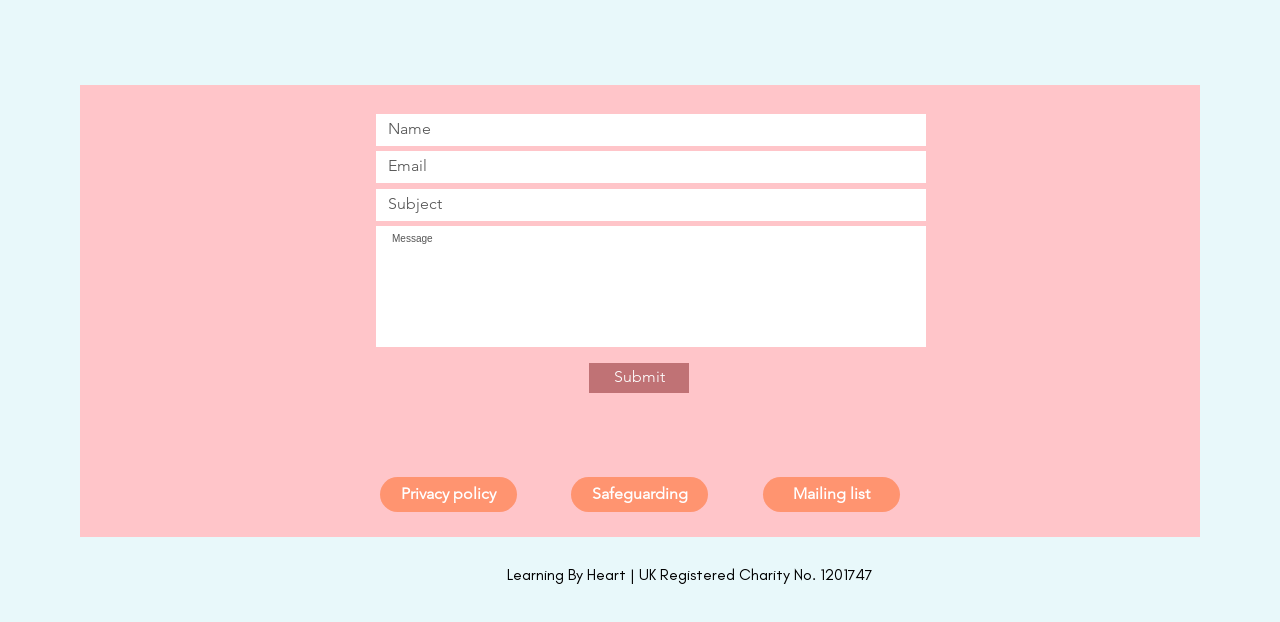Please locate the bounding box coordinates of the element that should be clicked to complete the given instruction: "Visit the Instagram page".

[0.4, 0.022, 0.433, 0.089]